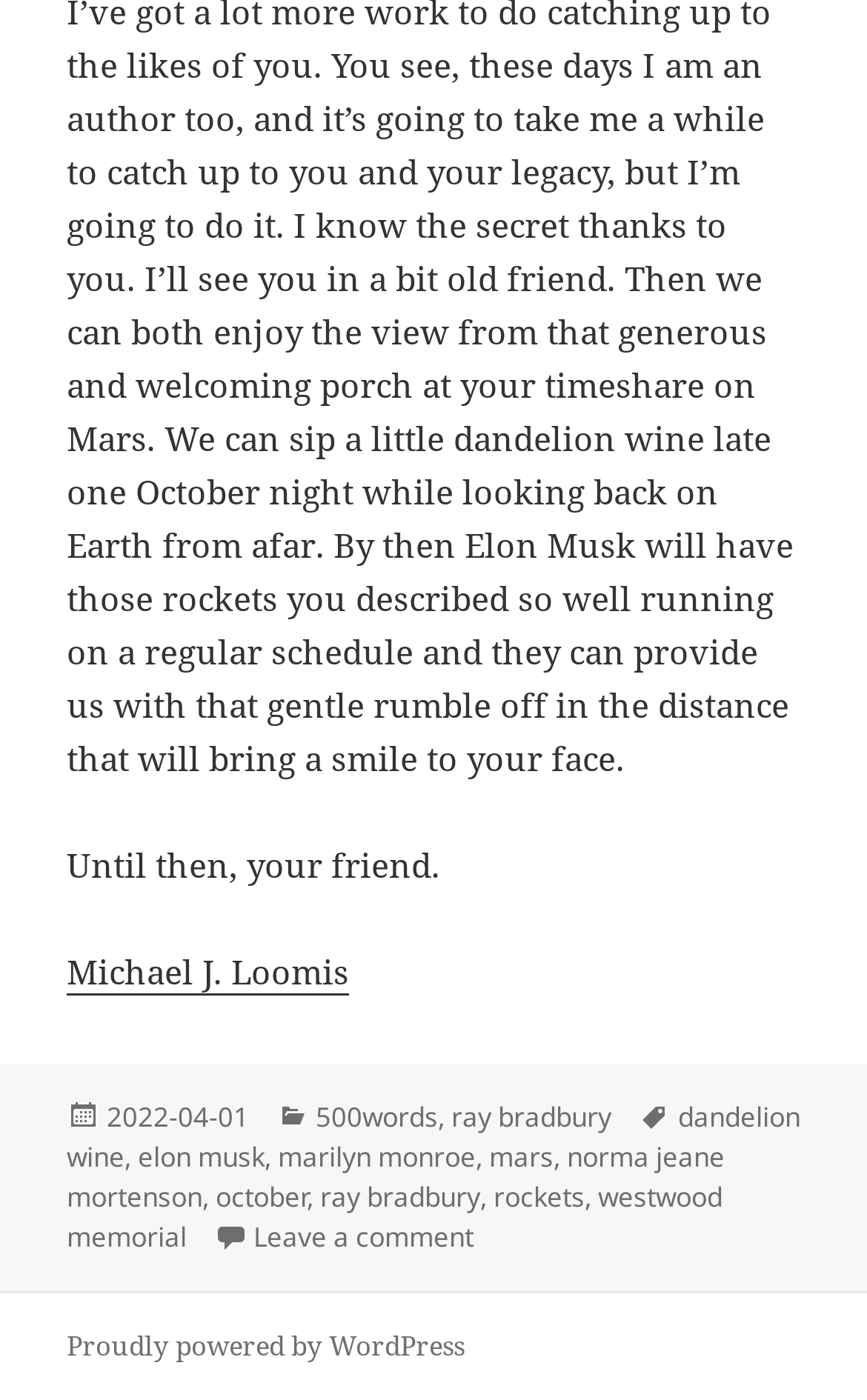Identify the bounding box of the HTML element described here: "Proudly powered by WordPress". Provide the coordinates as four float numbers between 0 and 1: [left, top, right, bottom].

[0.077, 0.948, 0.536, 0.977]